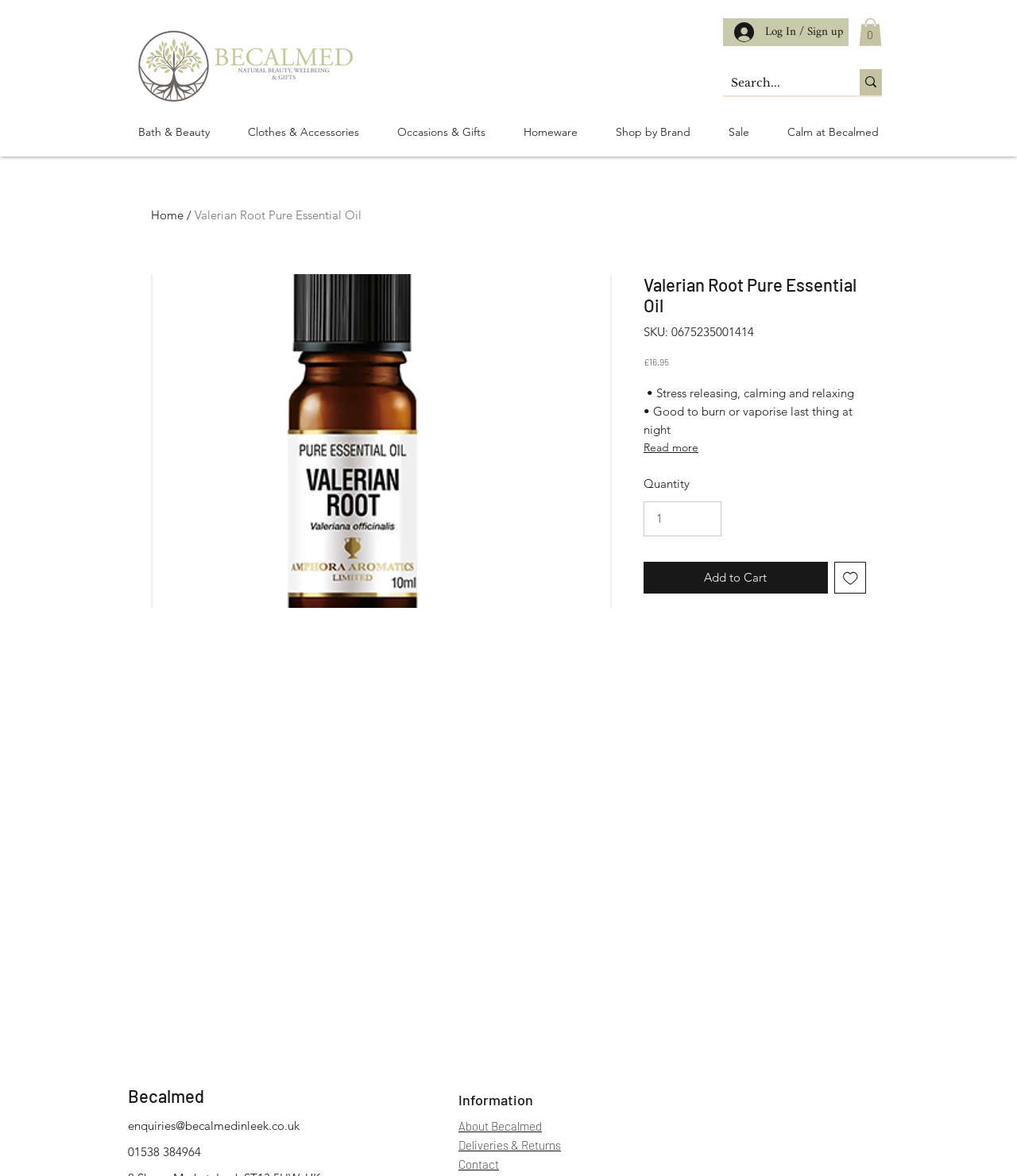Determine the main heading of the webpage and generate its text.

Valerian Root Pure Essential Oil